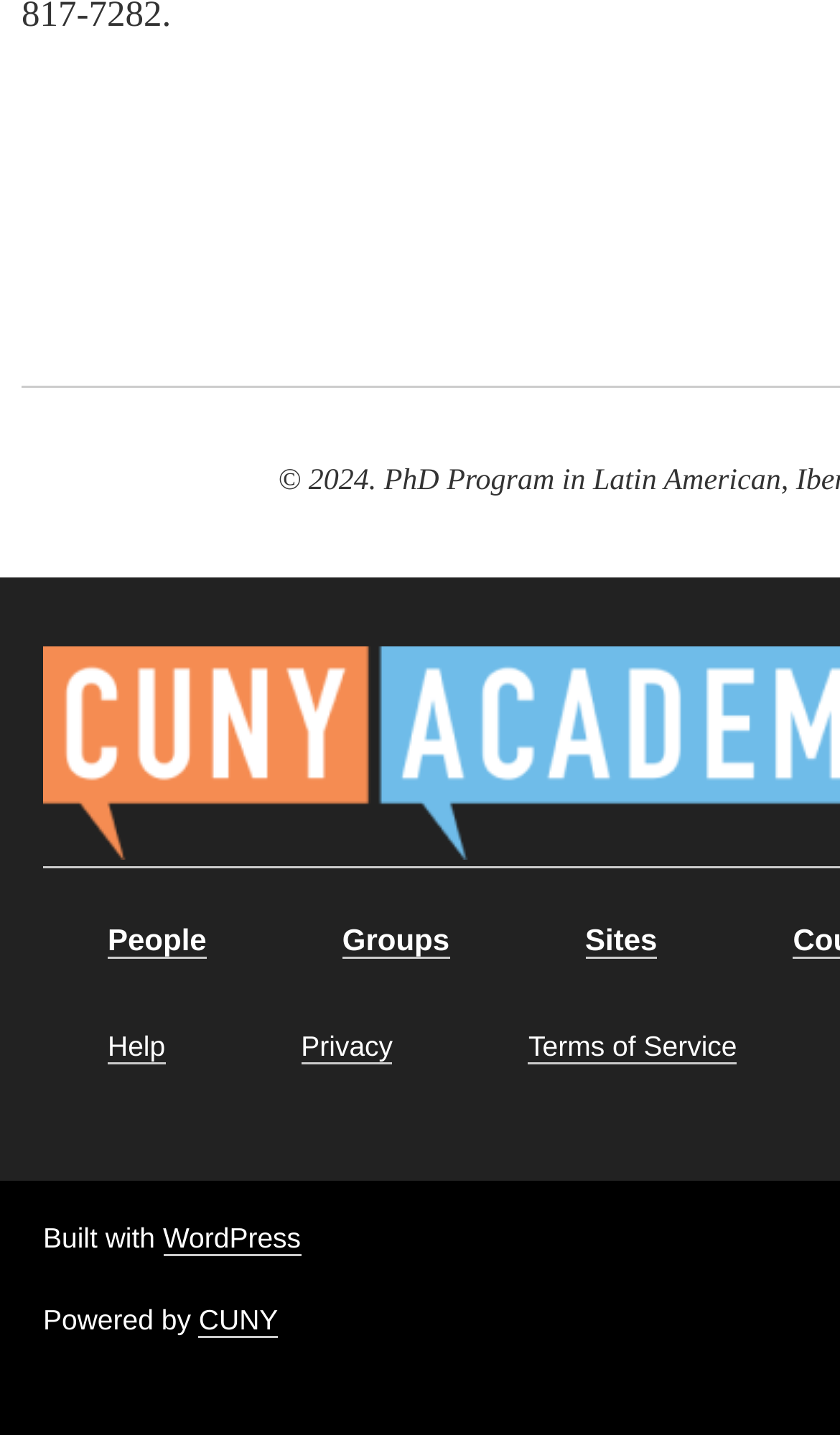Please find the bounding box coordinates for the clickable element needed to perform this instruction: "Visit Groups".

[0.407, 0.643, 0.535, 0.668]